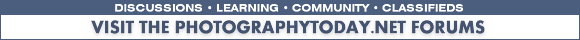Given the content of the image, can you provide a detailed answer to the question?
What is the title of the section above the separator?

The title of the section above the horizontal separator is 'Mike Elek: Zeiss Ikon, Carl Zeiss AG', which indicates that the content below it is related to Mike Elek and the Zeiss Ikon camera, specifically its characteristics and performance.